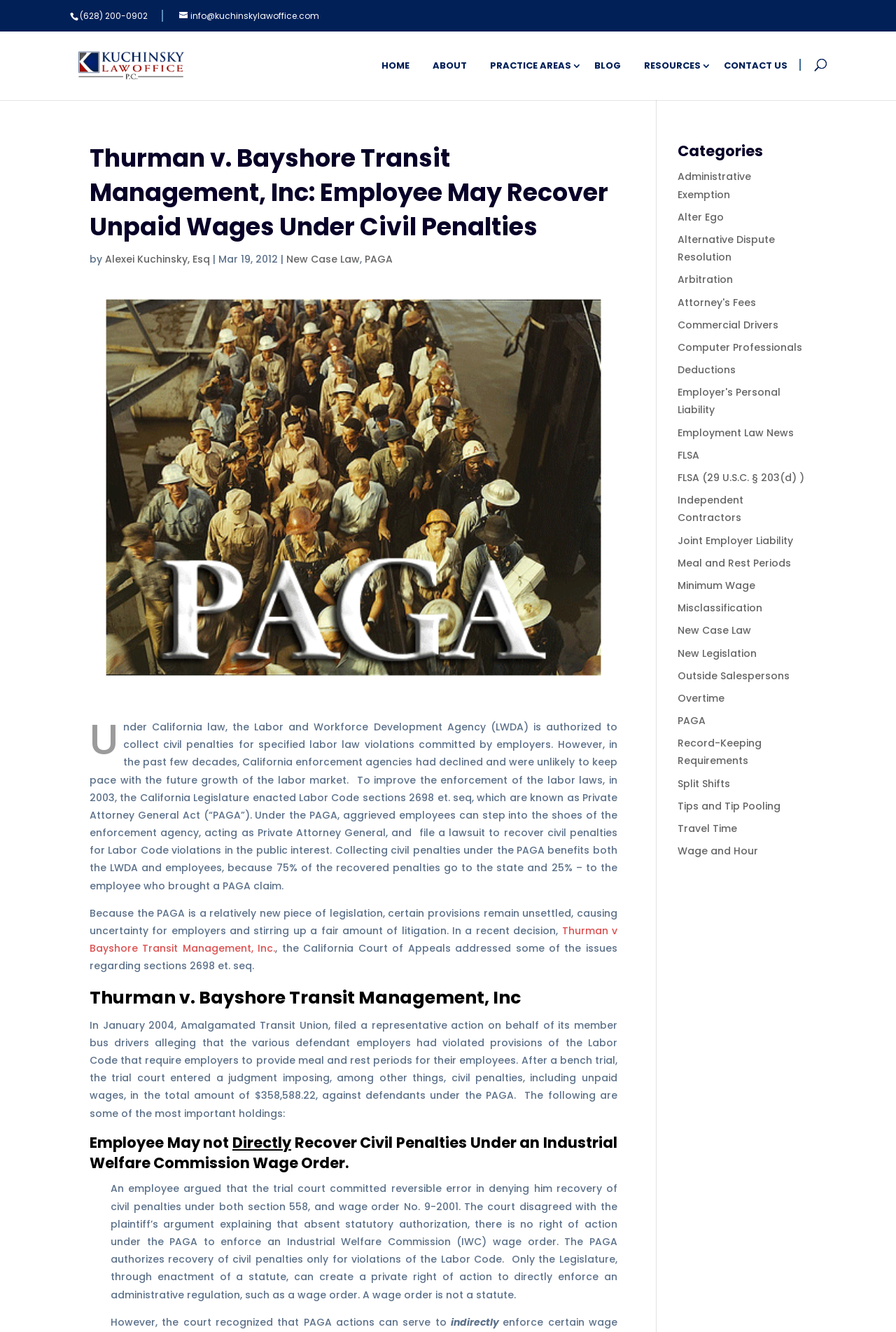What is the case that is discussed in the article?
Refer to the image and answer the question using a single word or phrase.

Thurman v Bayshore Transit Management, Inc